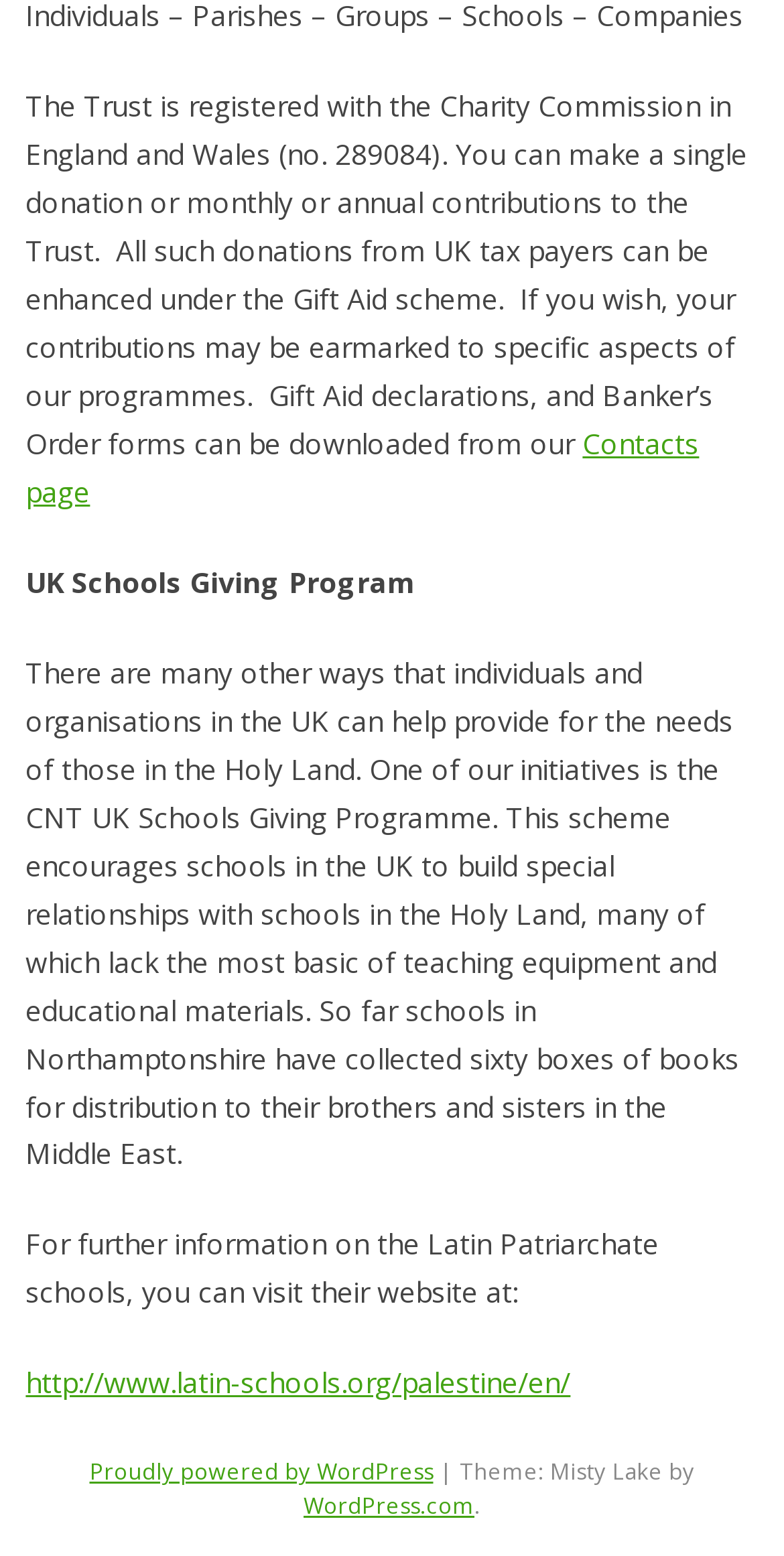Using the details in the image, give a detailed response to the question below:
What is the name of the schools giving program?

The name of the schools giving program can be found in the second paragraph of the webpage, which mentions 'One of our initiatives is the CNT UK Schools Giving Programme.'.